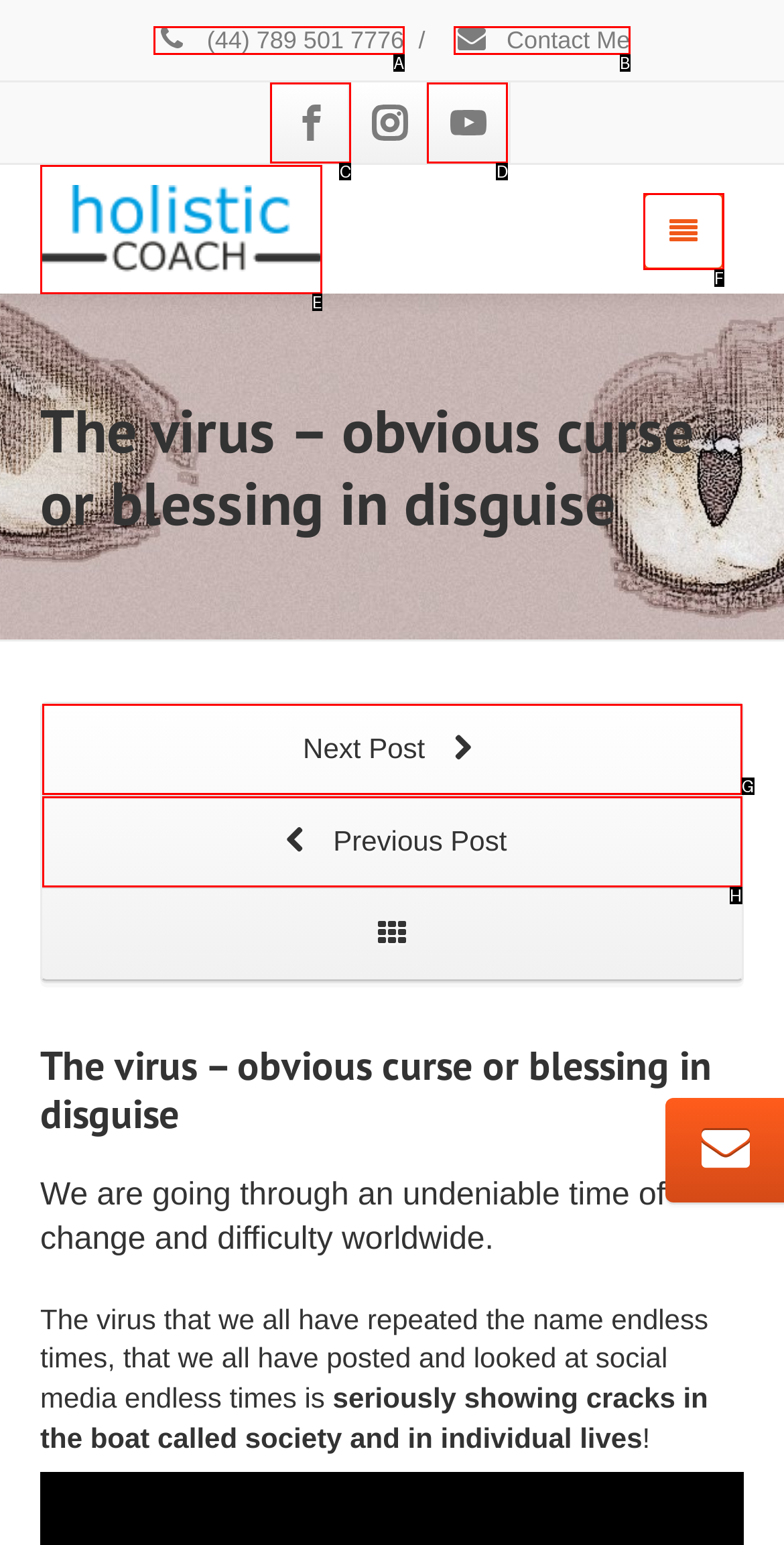Tell me which one HTML element best matches the description: title="Facebook"
Answer with the option's letter from the given choices directly.

C